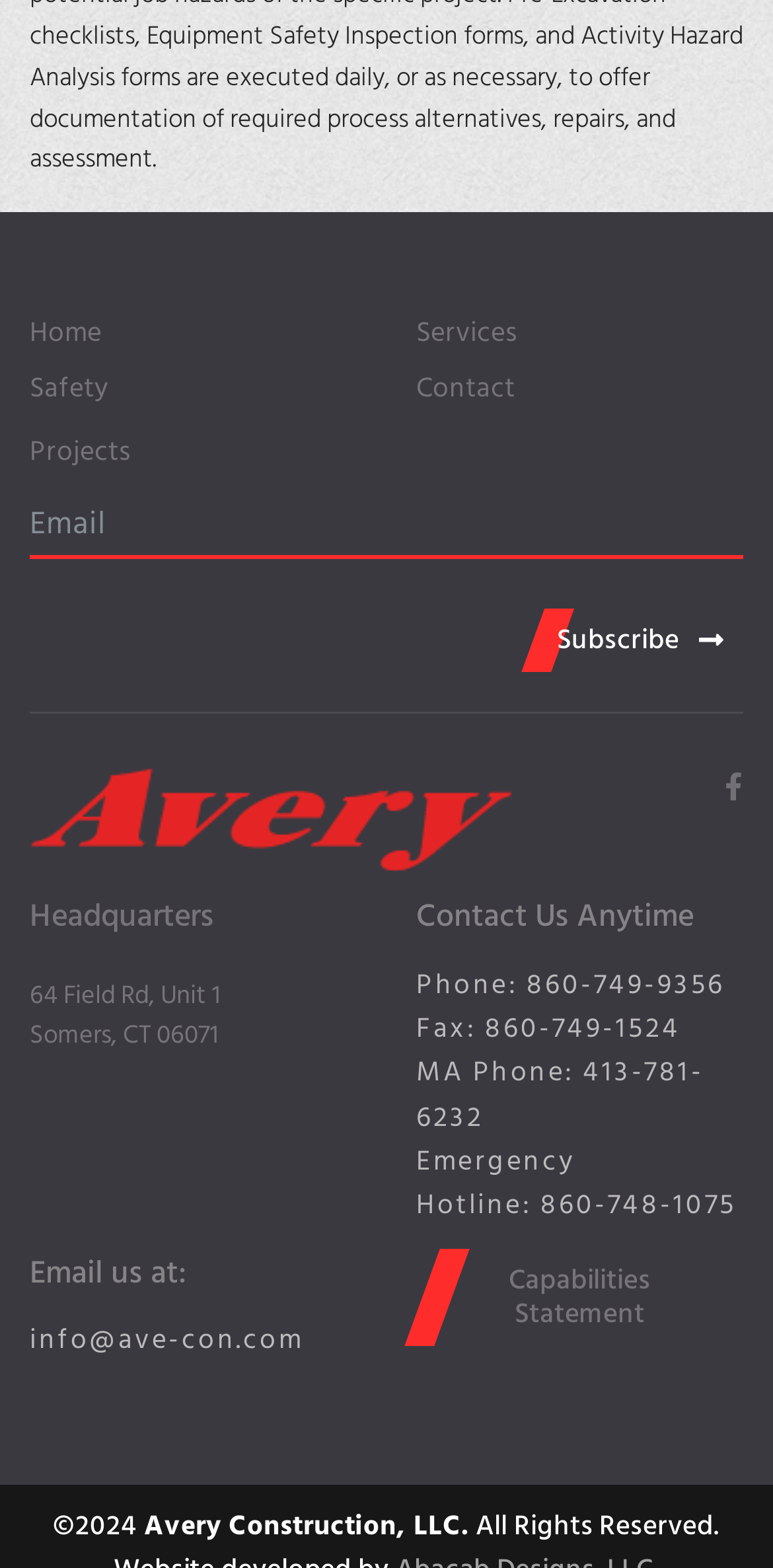What is the phone number for the emergency hotline?
Kindly give a detailed and elaborate answer to the question.

I looked for the phone number for the emergency hotline and found it in the 'Contact Us Anytime' section, which is '860-748-1075'.